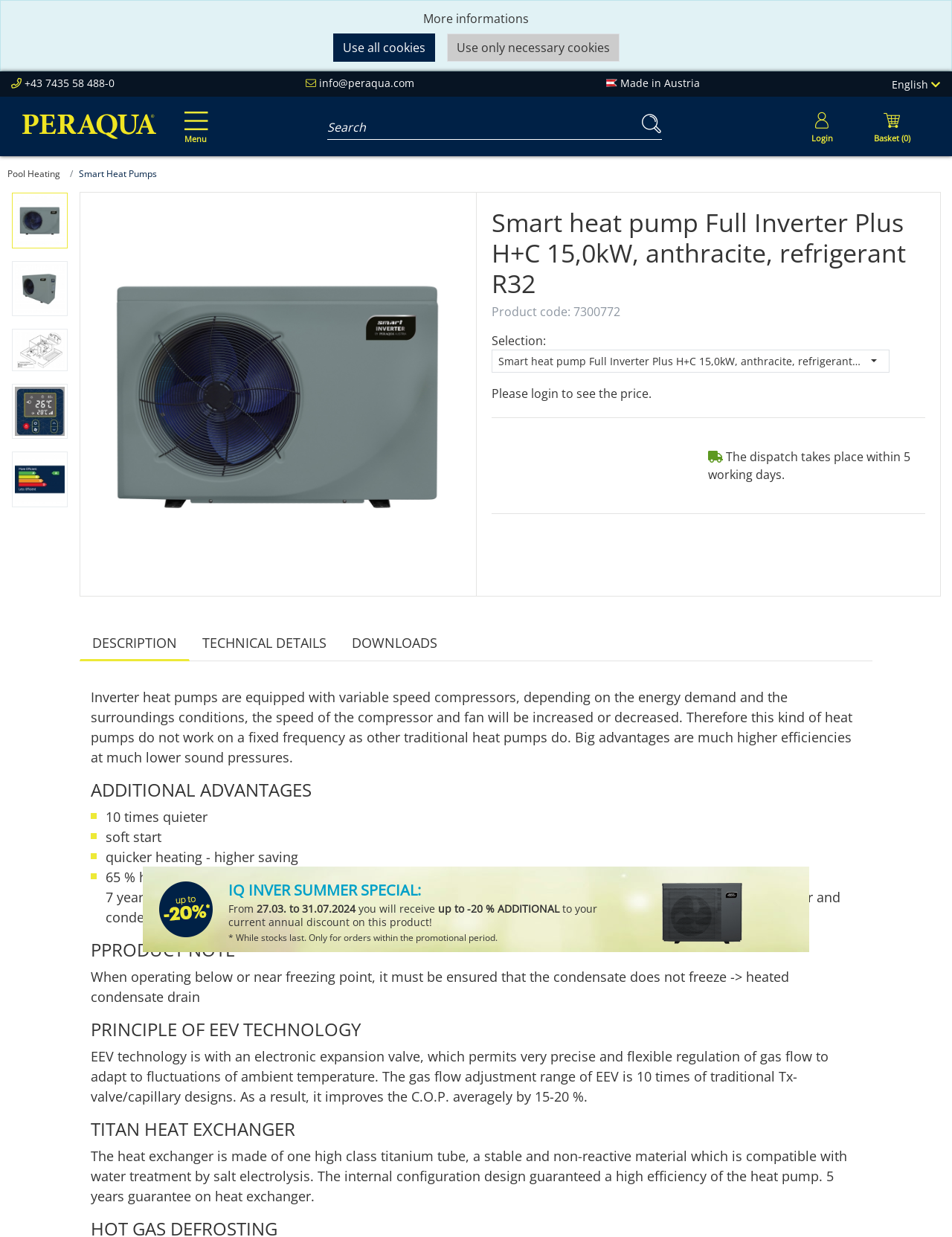What is the phone number at the top of the page? Look at the image and give a one-word or short phrase answer.

+43 7435 58 488-0